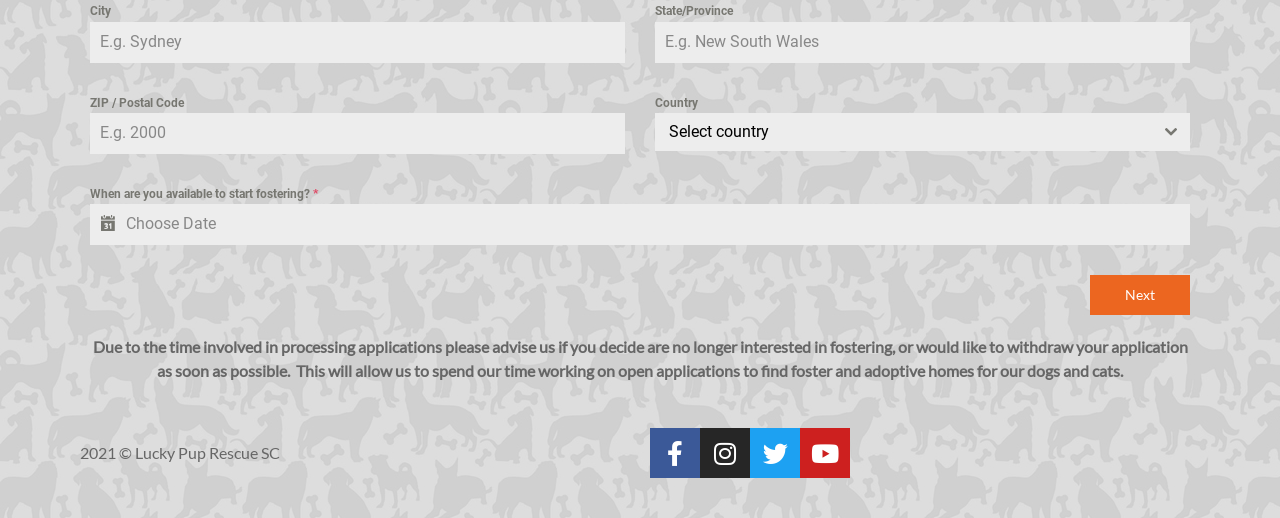Please identify the coordinates of the bounding box that should be clicked to fulfill this instruction: "Click Next".

[0.852, 0.531, 0.93, 0.608]